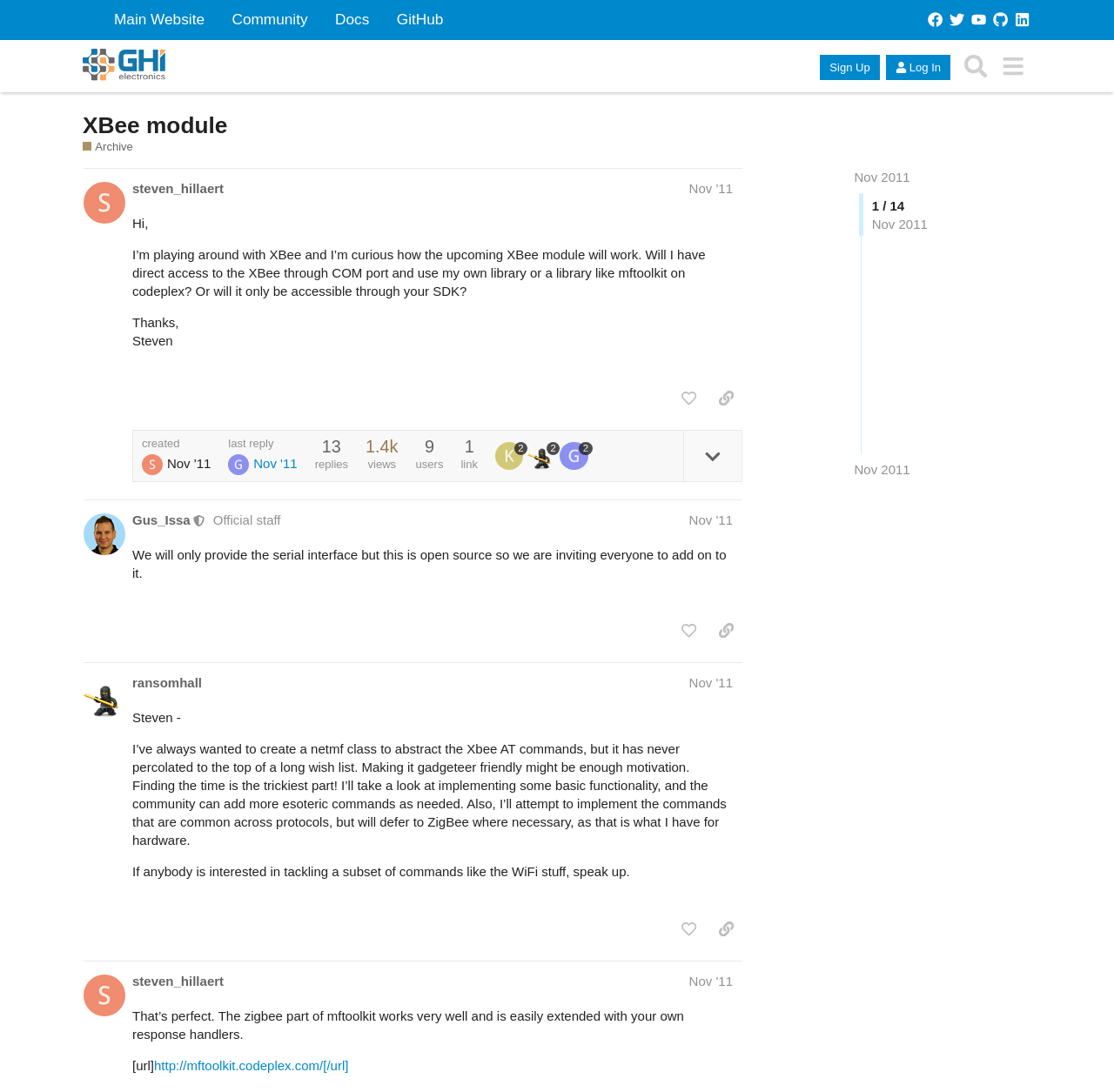Determine the coordinates of the bounding box for the clickable area needed to execute this instruction: "View the 'XBee module' topic".

[0.074, 0.102, 0.204, 0.126]